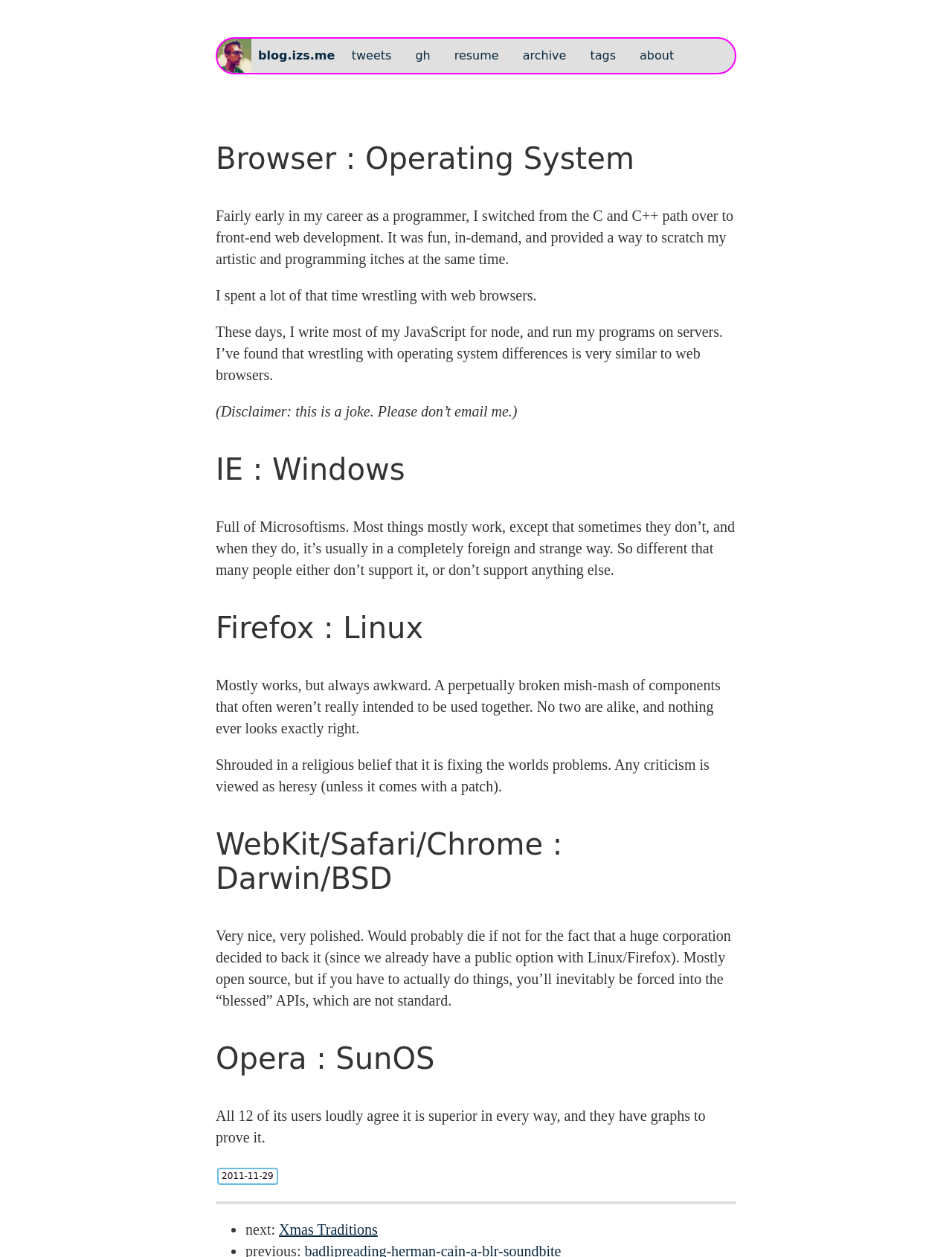Based on the visual content of the image, answer the question thoroughly: How many links are in the top navigation bar?

The top navigation bar contains five links: 'tweets', 'gh', 'resume', 'archive', and 'tags'.